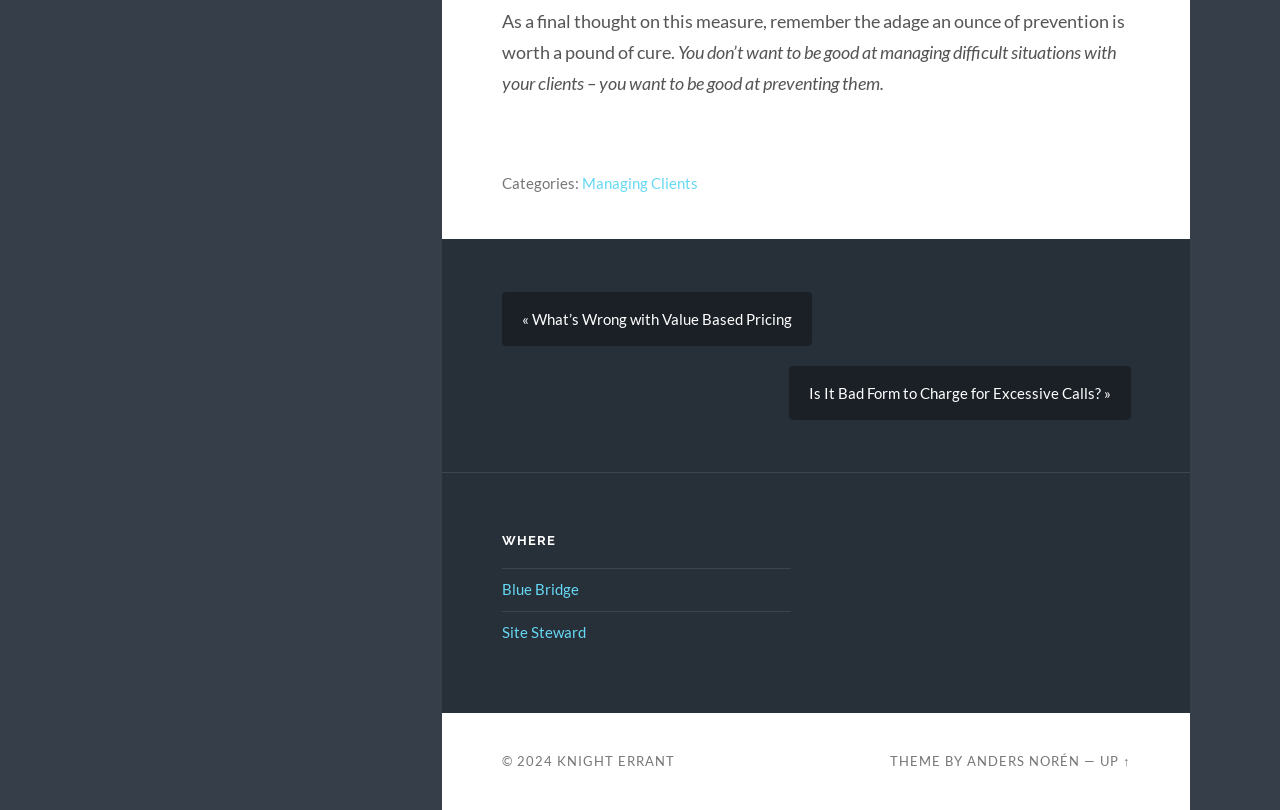What is the copyright year of this website?
Provide a well-explained and detailed answer to the question.

The copyright year of this website is 2024, which is mentioned in the footer section of the webpage, indicating that the website's content is copyrighted until 2024.